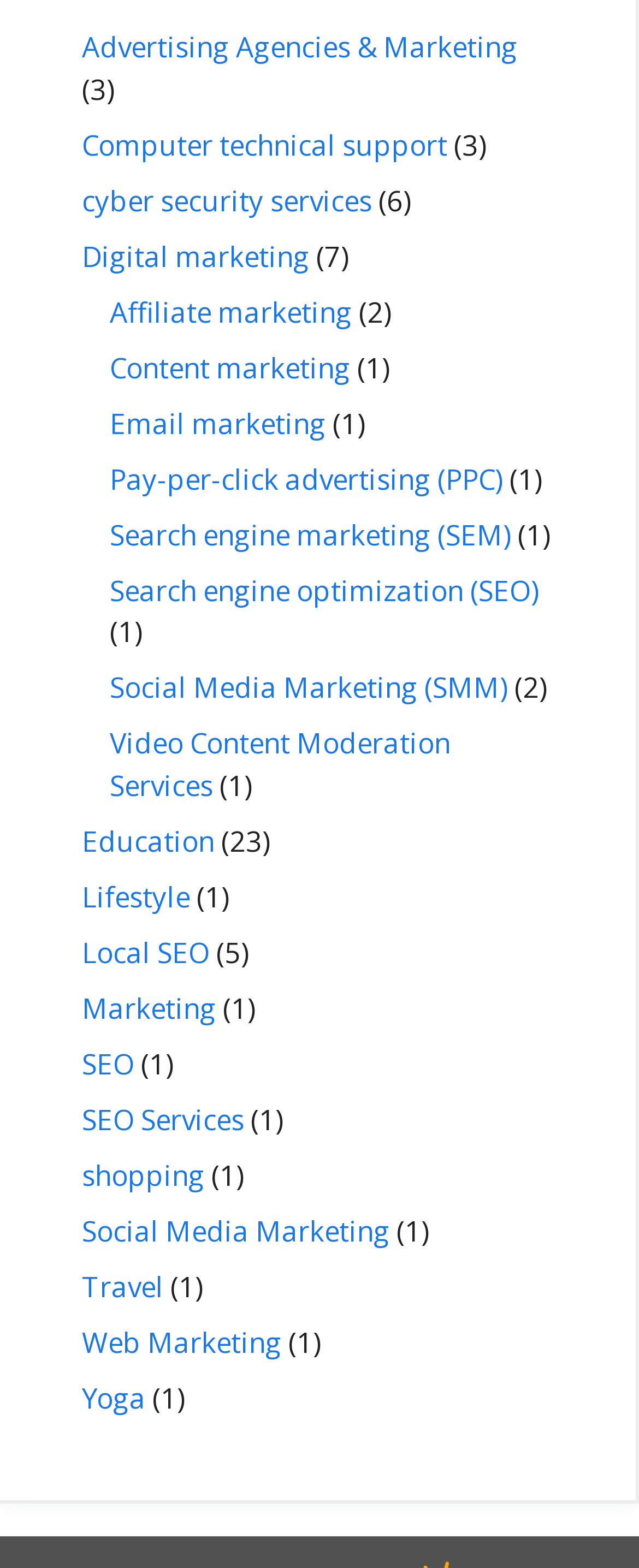What is the first category listed?
Give a one-word or short-phrase answer derived from the screenshot.

Advertising Agencies & Marketing